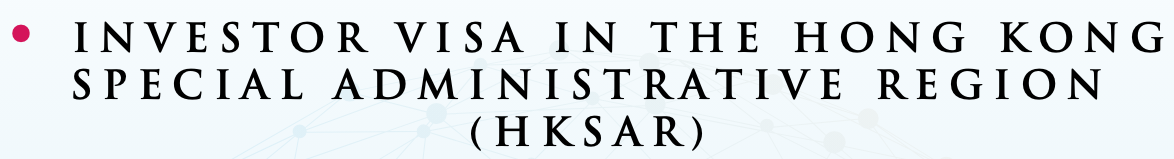Refer to the image and answer the question with as much detail as possible: What is the purpose of the graphical elements?

The presence of subtle graphical elements in the background enhances the visual appeal of the image while maintaining focus on the text, which suggests that their purpose is to make the image more visually appealing.